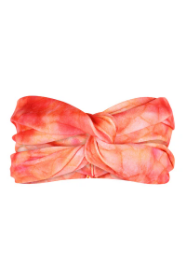Give a meticulous account of what the image depicts.

This image showcases the **Caribbean Sunrise Mermaid Hair Wrap**, a vibrant accessory designed to complement your beach or swimwear look. The hair wrap features a beautiful blend of shades in a warm, sunlit palette, featuring hues of coral, peach, and soft pink. Its elegant knot design not only adds a stylish touch but also keeps hair securely in place, making it perfect for both casual outings and water activities. Priced at ¥47.00, this hair wrap is a delightful addition for anyone looking to enhance their mermaid-inspired wardrobe. Ideal for those who want to add a splash of color while enjoying the sun!